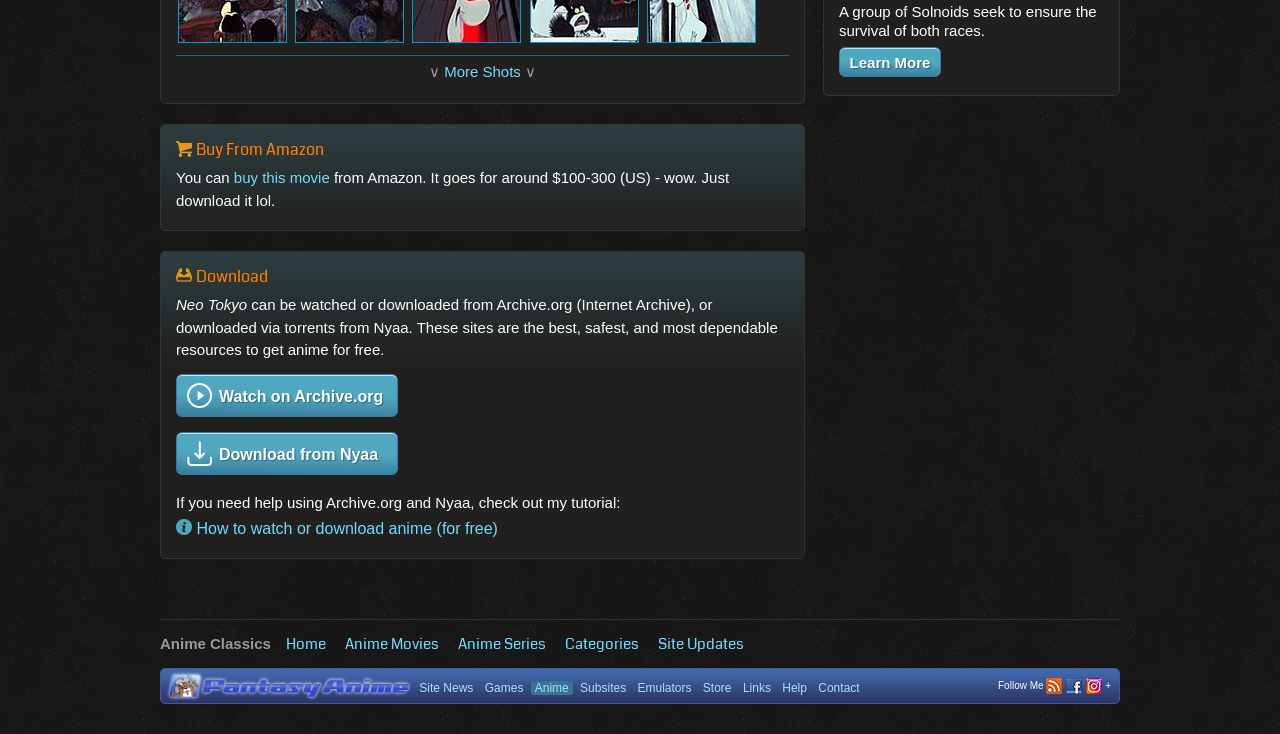Predict the bounding box of the UI element that fits this description: "Contact".

[0.636, 0.927, 0.675, 0.946]